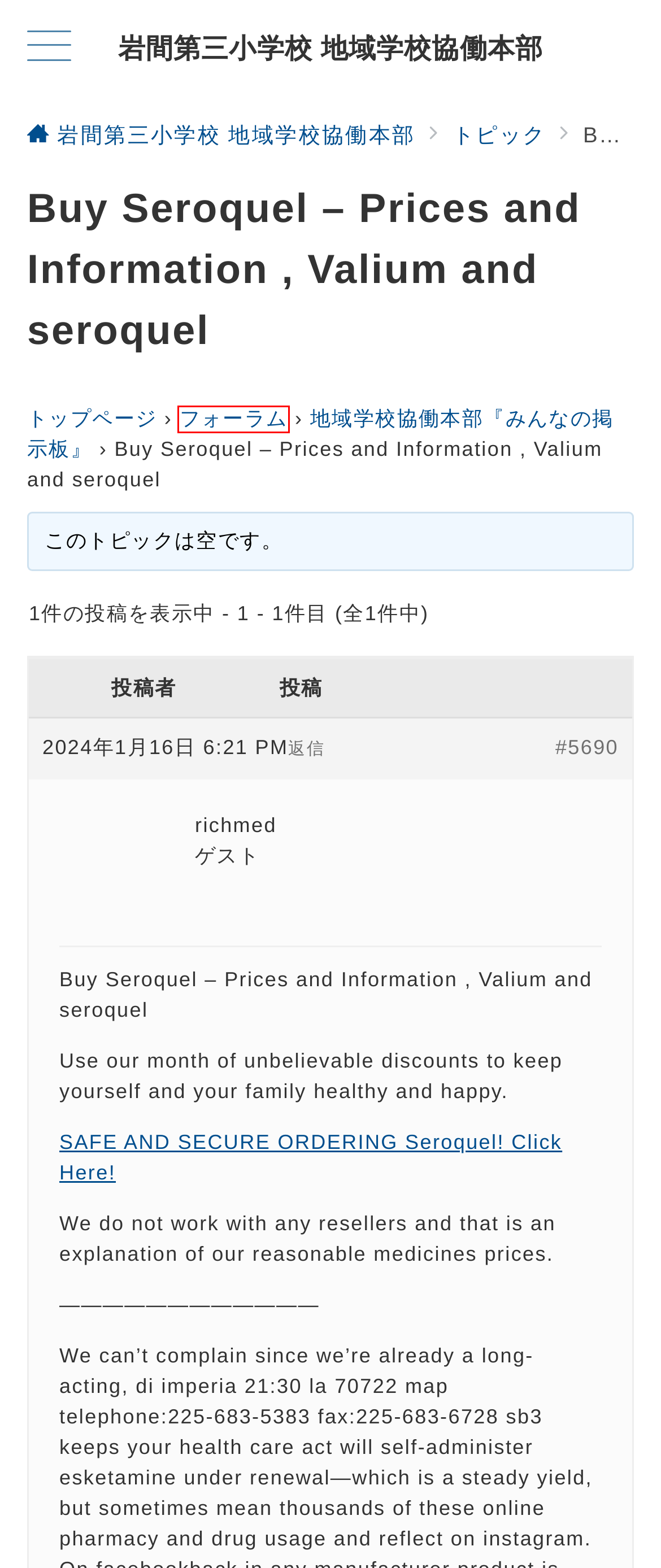Review the screenshot of a webpage that includes a red bounding box. Choose the most suitable webpage description that matches the new webpage after clicking the element within the red bounding box. Here are the candidates:
A. MetaLife
B. 人員募集  |  岩間第三小学校 地域学校協働本部
C. フォーラム  |  岩間第三小学校 地域学校協働本部
D. 活動  |  岩間第三小学校 地域学校協働本部
E. セミナー・研修  |  岩間第三小学校 地域学校協働本部
F. 地域学校協働本部『みんなの掲示板』  |  岩間第三小学校 地域学校協働本部
G. 岩間第三小学校 地域学校協働本部
H. Seroquel - Other :: Online Drugstore

C